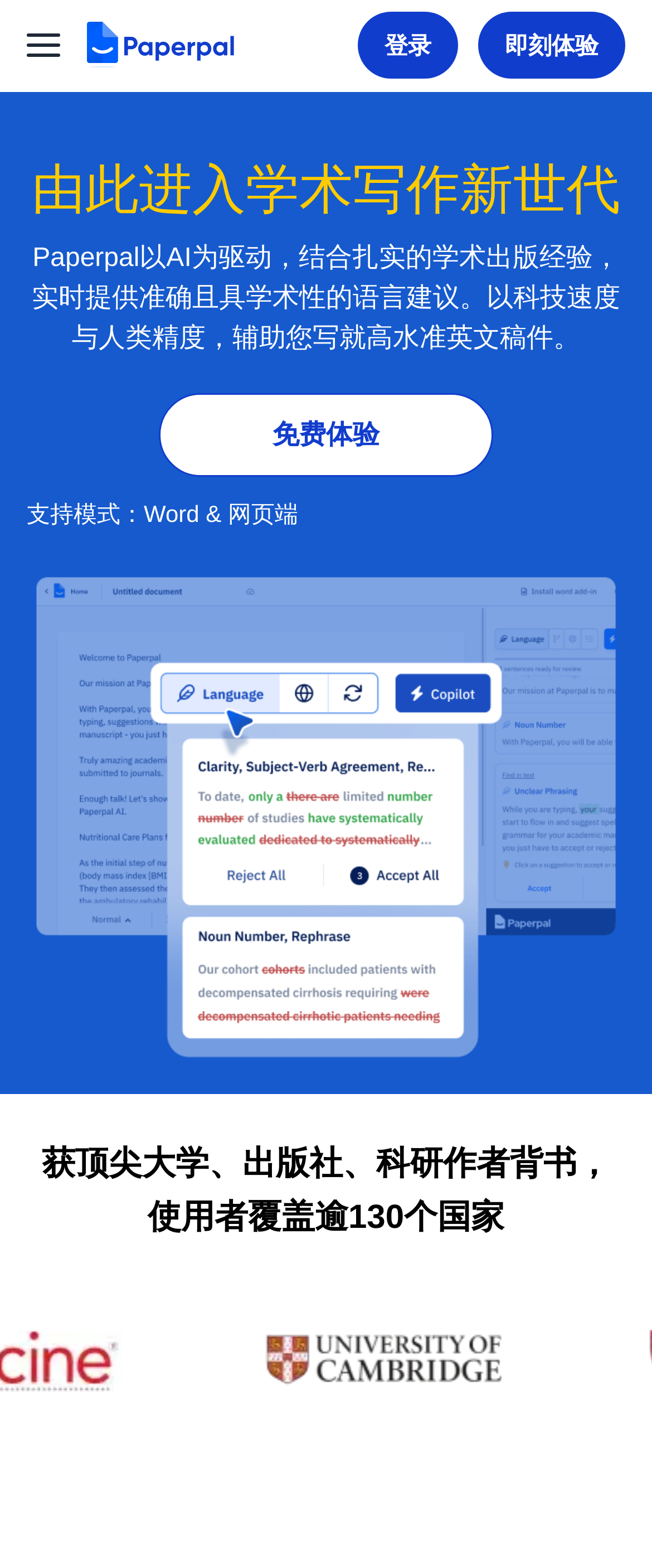Generate a detailed explanation of the webpage's features and information.

The webpage is the official website of Paperpal, a professional AI-powered academic paper editing platform. At the top left corner, there is a logo of Paperpal, which is an image with an alternative text. Next to the logo, there are two links, "登录" (login) and "即刻体验" (experience now), positioned horizontally.

Below the logo and links, there is a heading that reads "由此进入学术写作新世代" (Enter a new era of academic writing). Underneath the heading, there is a paragraph of text that describes the platform's capabilities, stating that it provides accurate and academic language suggestions in real-time, combining AI technology with solid academic publishing experience.

To the right of the paragraph, there is a link to "免费体验" (free trial). Below the link, there is a line of text that indicates the supported modes: Word and web page. 

On the lower half of the page, there is a large link to "paperpal" with an accompanying image that spans the entire width of the page. 

At the bottom of the page, there is a heading that highlights the platform's credibility, stating that it has been endorsed by top universities, publishers, and researchers, with users covering over 130 countries. Next to the heading, there is an image with the text "Trusted".